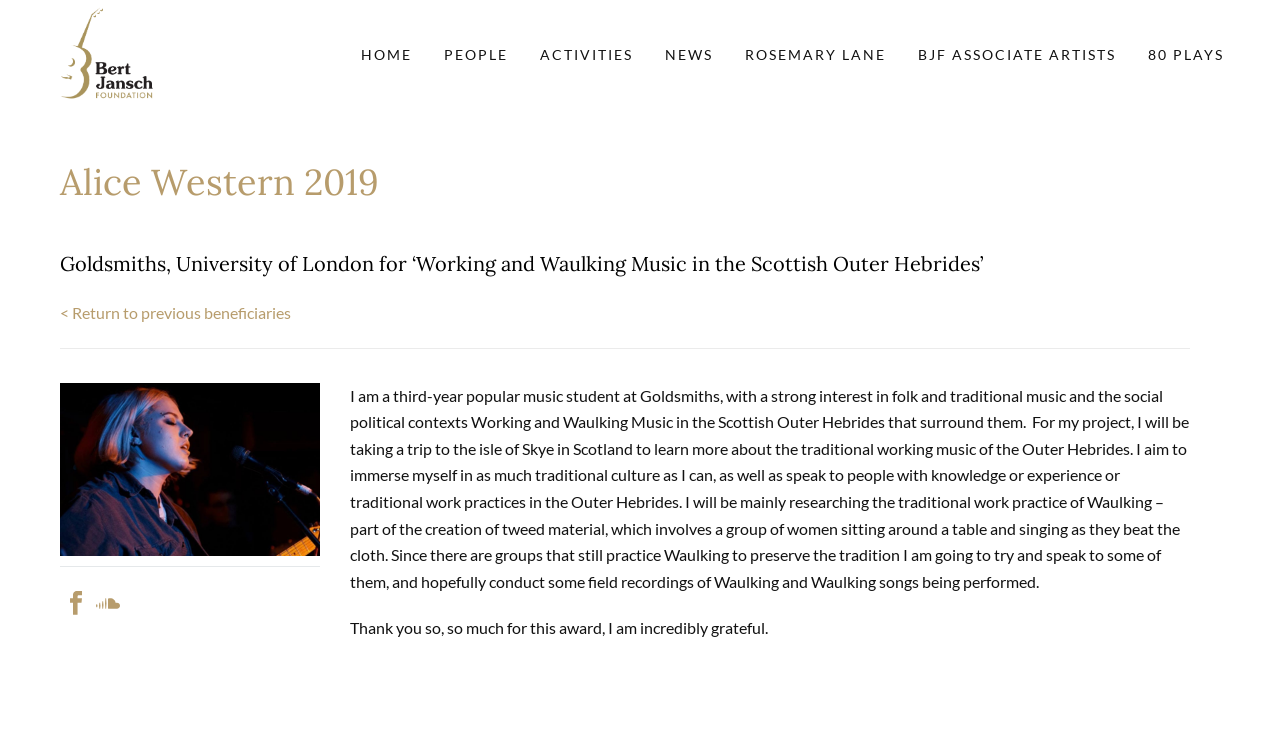Find the bounding box coordinates of the clickable element required to execute the following instruction: "Search for a formula". Provide the coordinates as four float numbers between 0 and 1, i.e., [left, top, right, bottom].

None